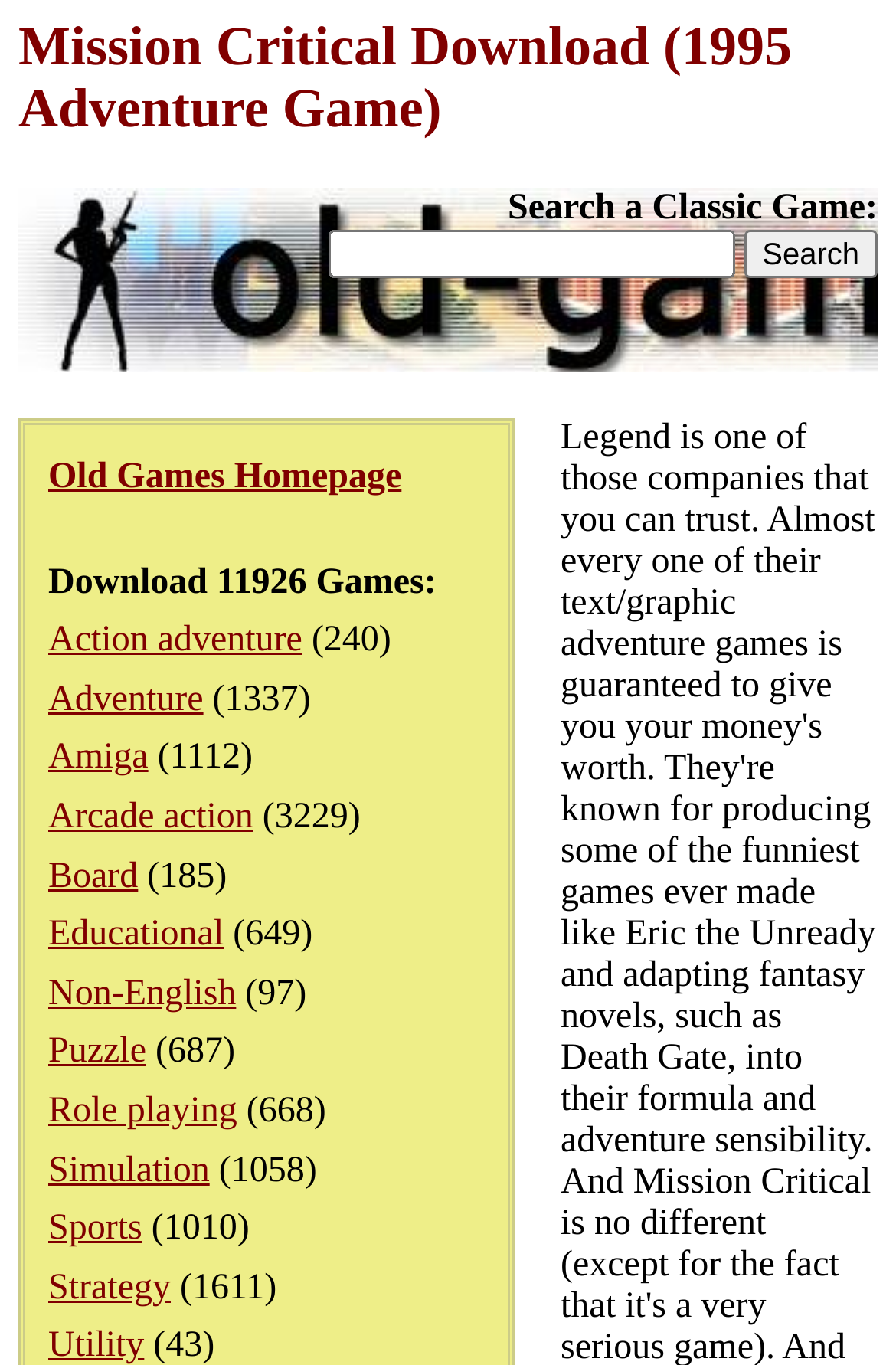Pinpoint the bounding box coordinates for the area that should be clicked to perform the following instruction: "Download games under Action adventure category".

[0.054, 0.455, 0.338, 0.483]